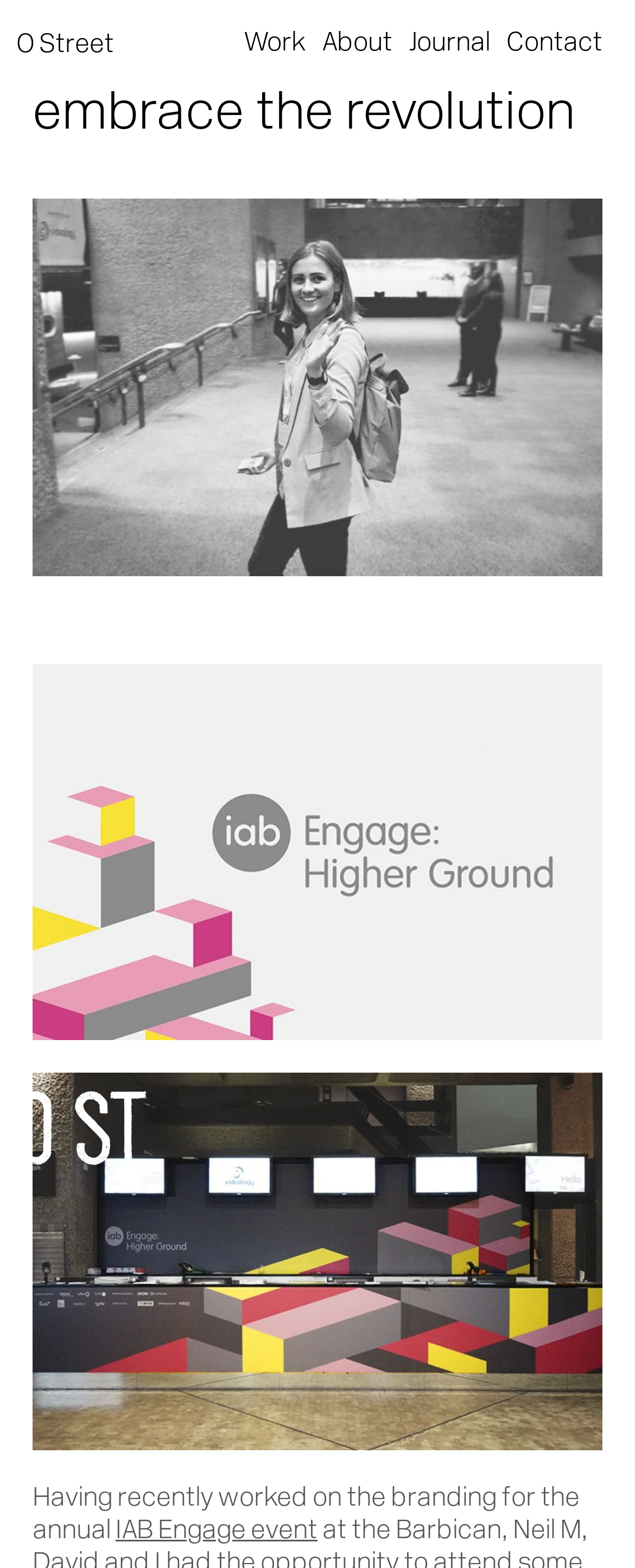How many social media links are there?
Please provide a single word or phrase as your answer based on the image.

3